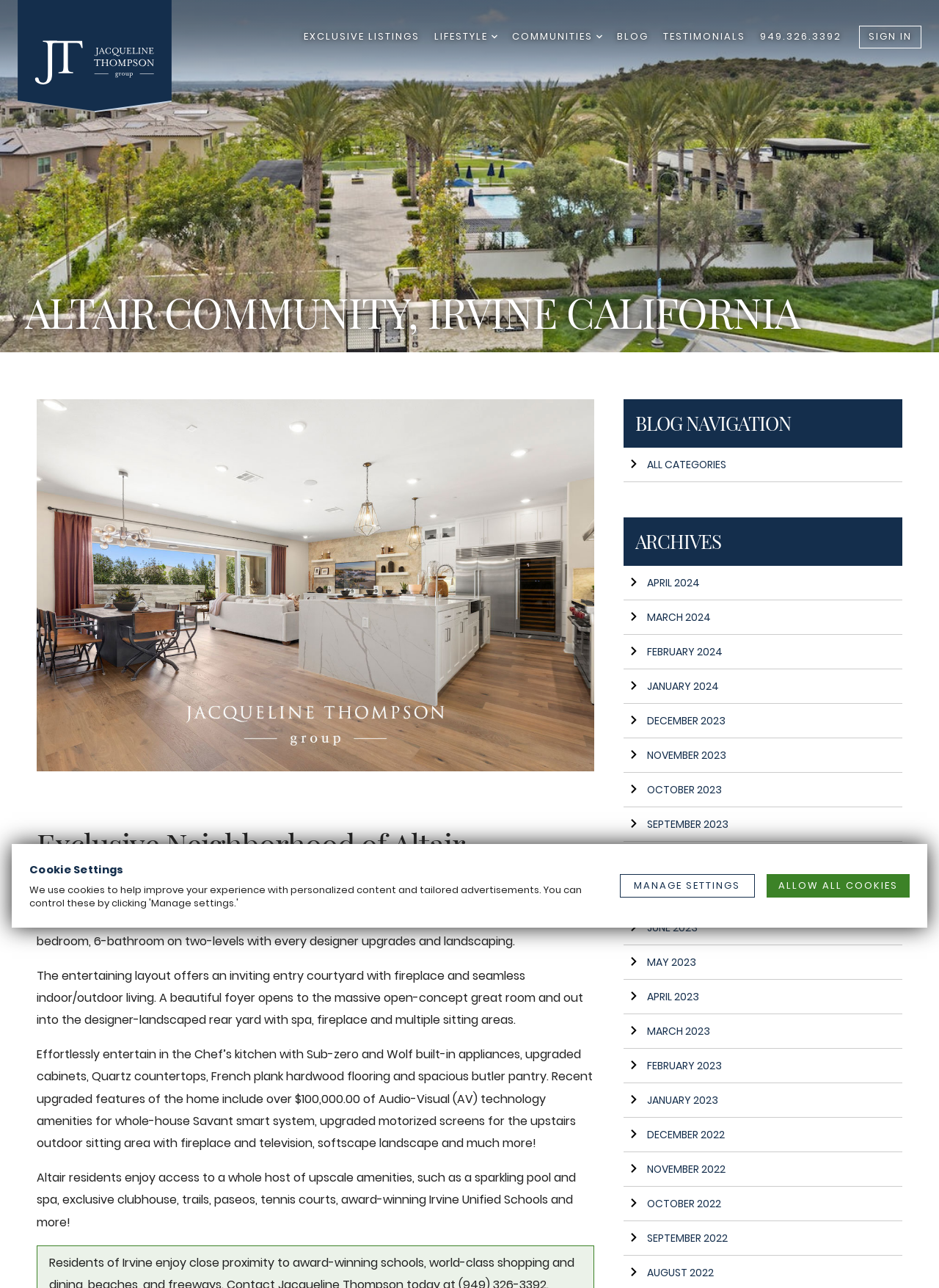Please determine the bounding box coordinates for the element with the description: "Sign In".

[0.915, 0.02, 0.981, 0.038]